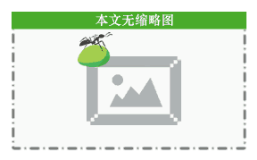What is faintly visible within the gray frame?
Give a detailed explanation using the information visible in the image.

Although the image is a conceptual layout rather than an actual photo, it is possible to see faintly visible generic imagery depicting mountains and a sun within the gray frame, indicating a picture or an article format.